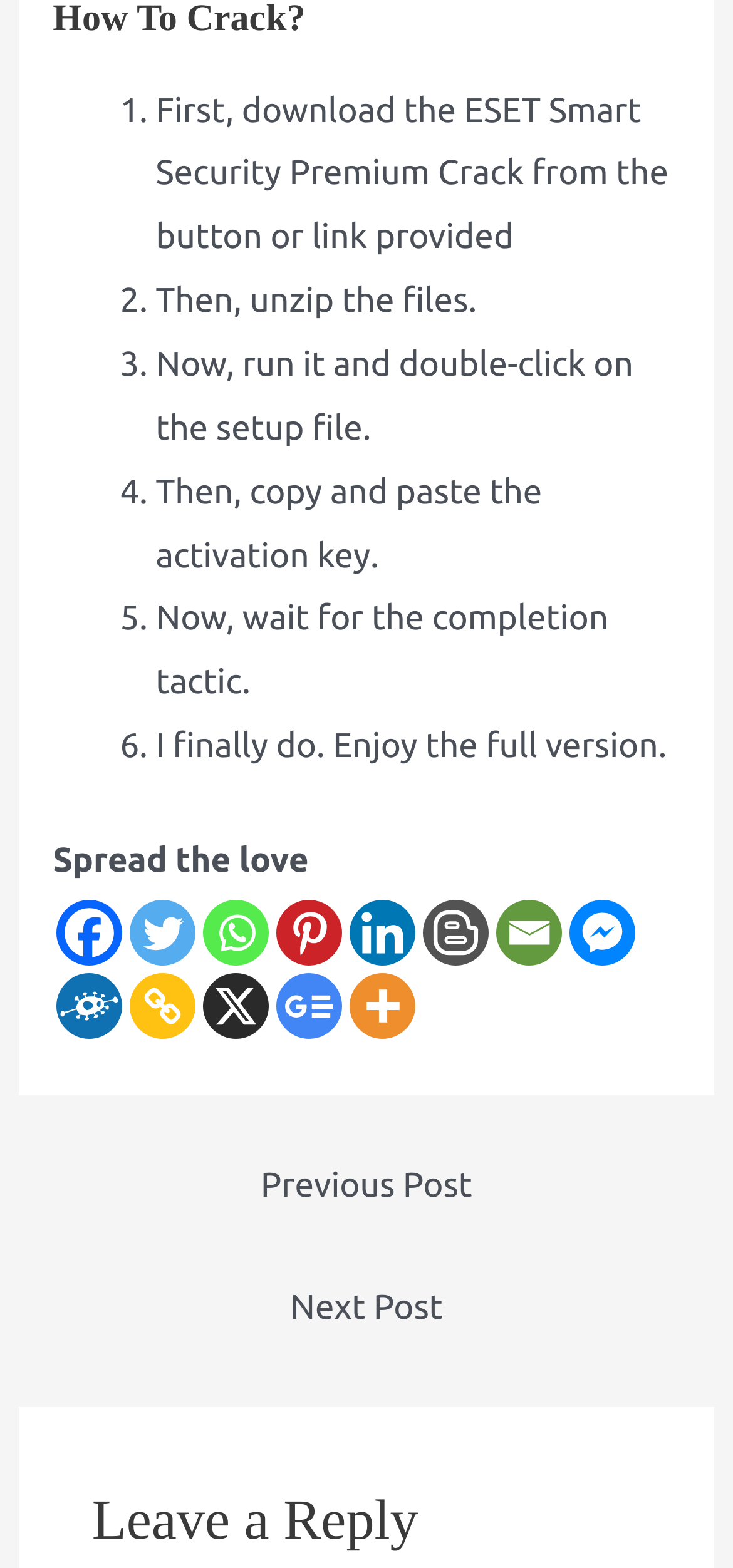Please find the bounding box coordinates of the element's region to be clicked to carry out this instruction: "Click on Next Post".

[0.049, 0.811, 0.951, 0.862]